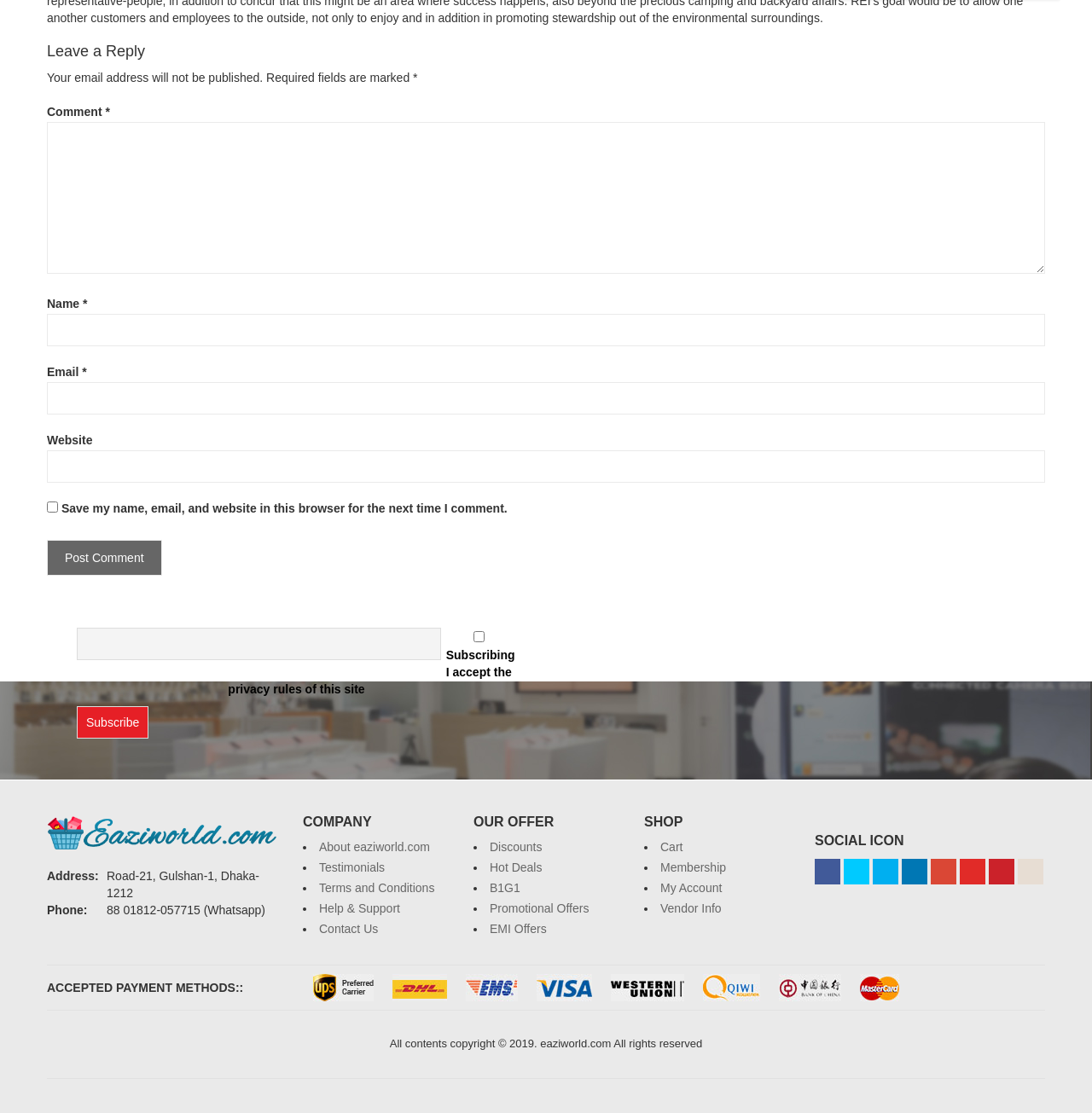What is the phone number of the company?
Please answer the question as detailed as possible based on the image.

The phone number of the company can be found at the bottom of the webpage, which is 88 01812-057715, indicating the contact number of the company.